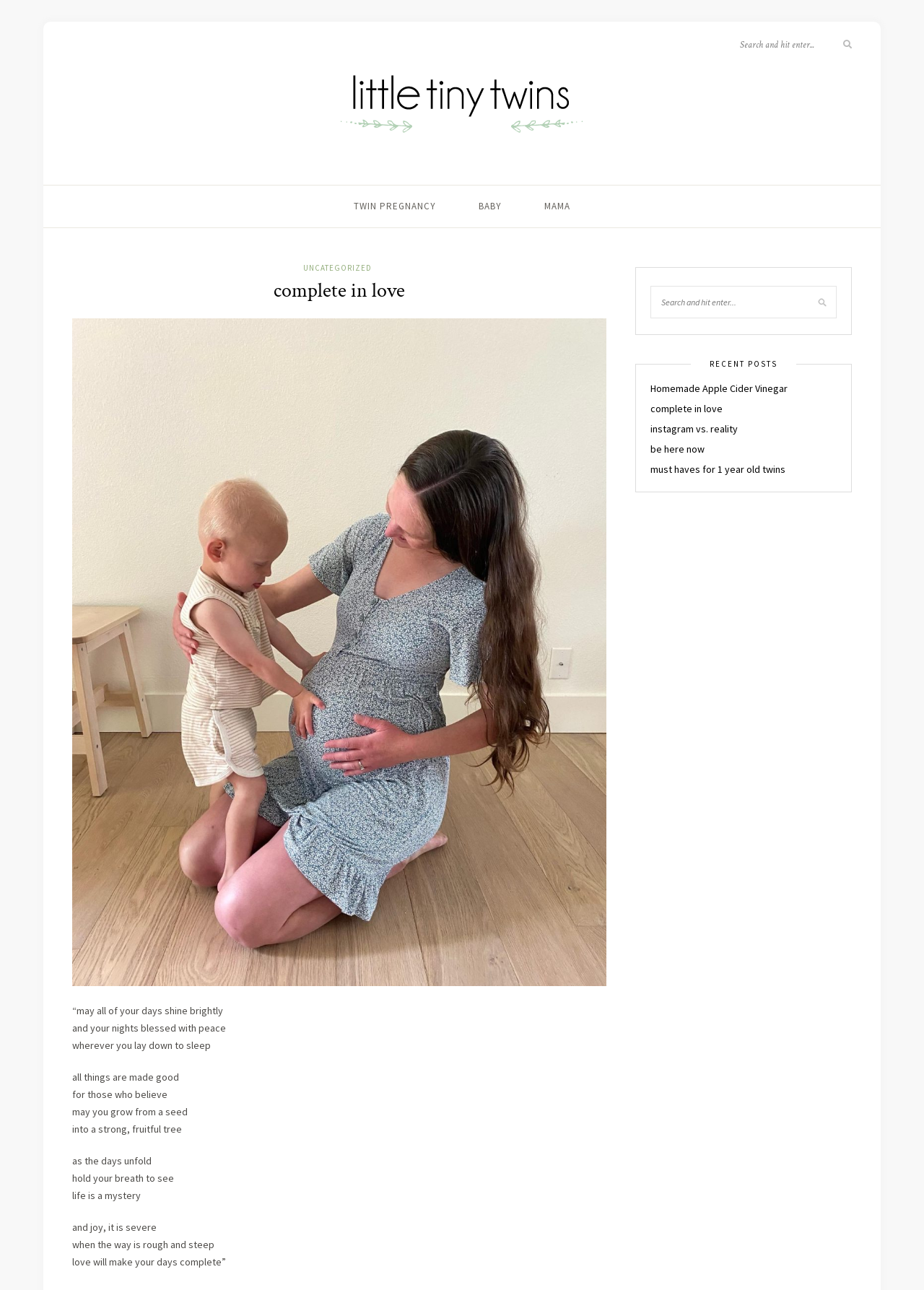Locate the bounding box coordinates of the segment that needs to be clicked to meet this instruction: "Click on the Homemade Apple Cider Vinegar link".

[0.704, 0.296, 0.852, 0.306]